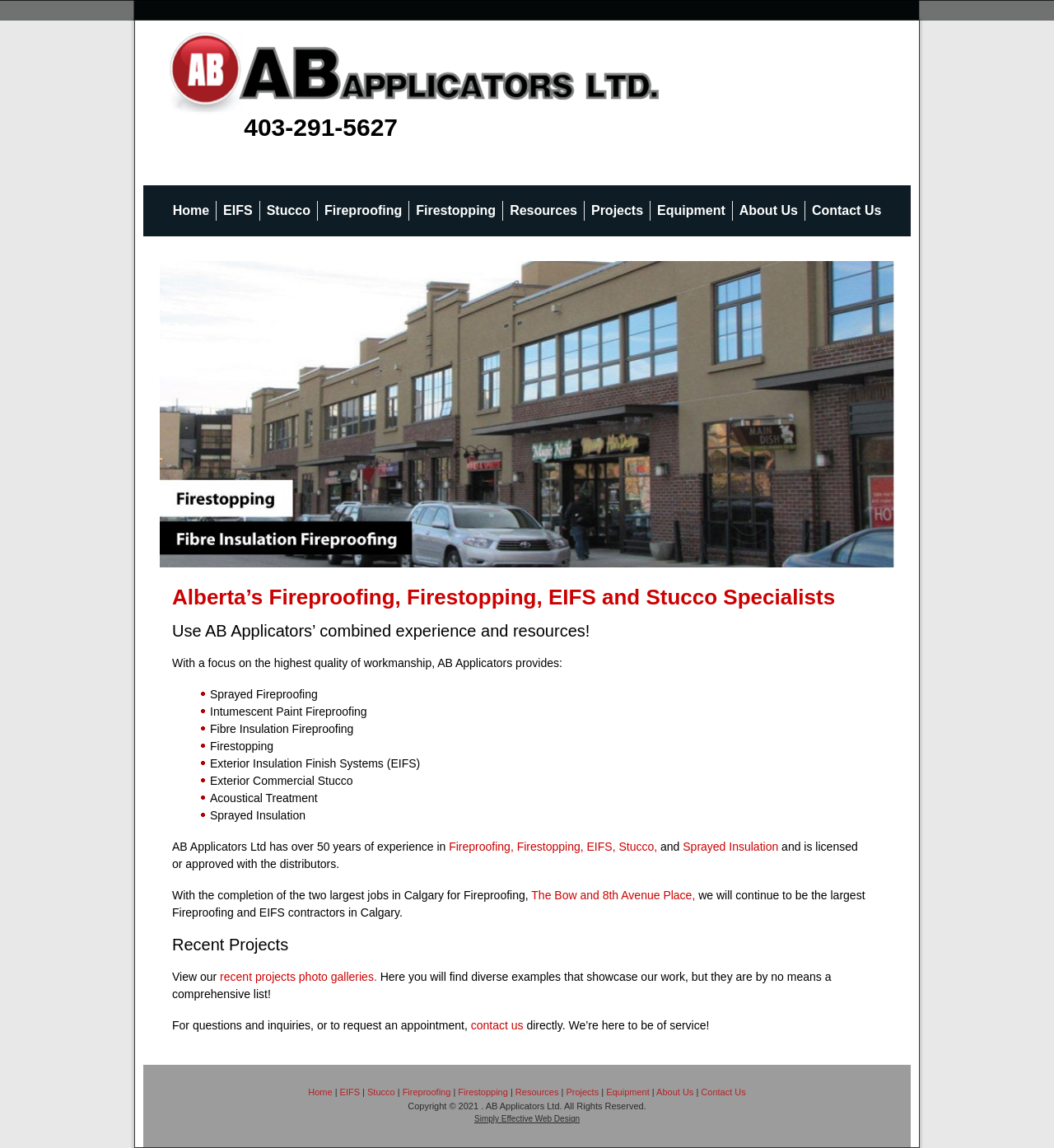Pinpoint the bounding box coordinates of the clickable element to carry out the following instruction: "Learn about Fireproofing."

[0.302, 0.161, 0.388, 0.206]